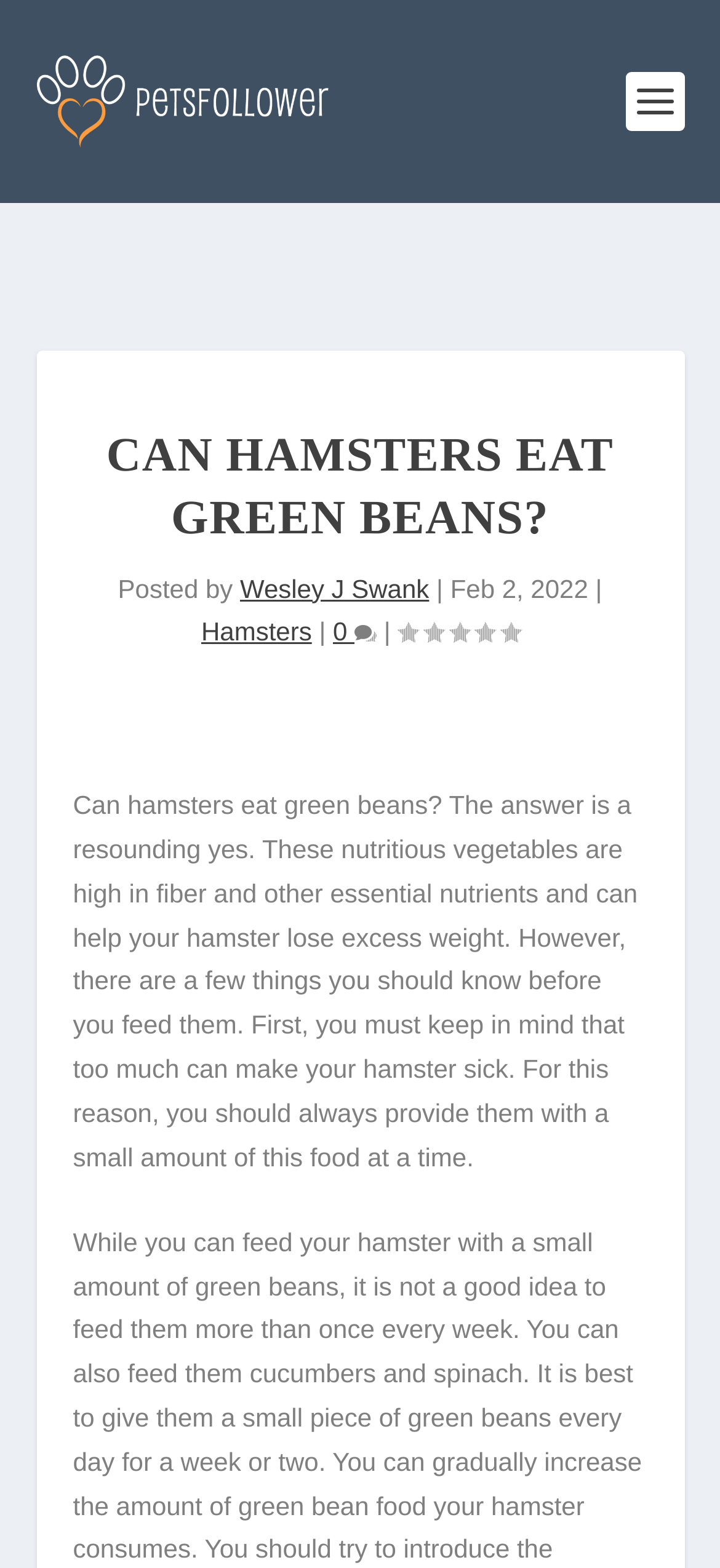Identify the bounding box for the given UI element using the description provided. Coordinates should be in the format (top-left x, top-left y, bottom-right x, bottom-right y) and must be between 0 and 1. Here is the description: Accessibility Policy

None